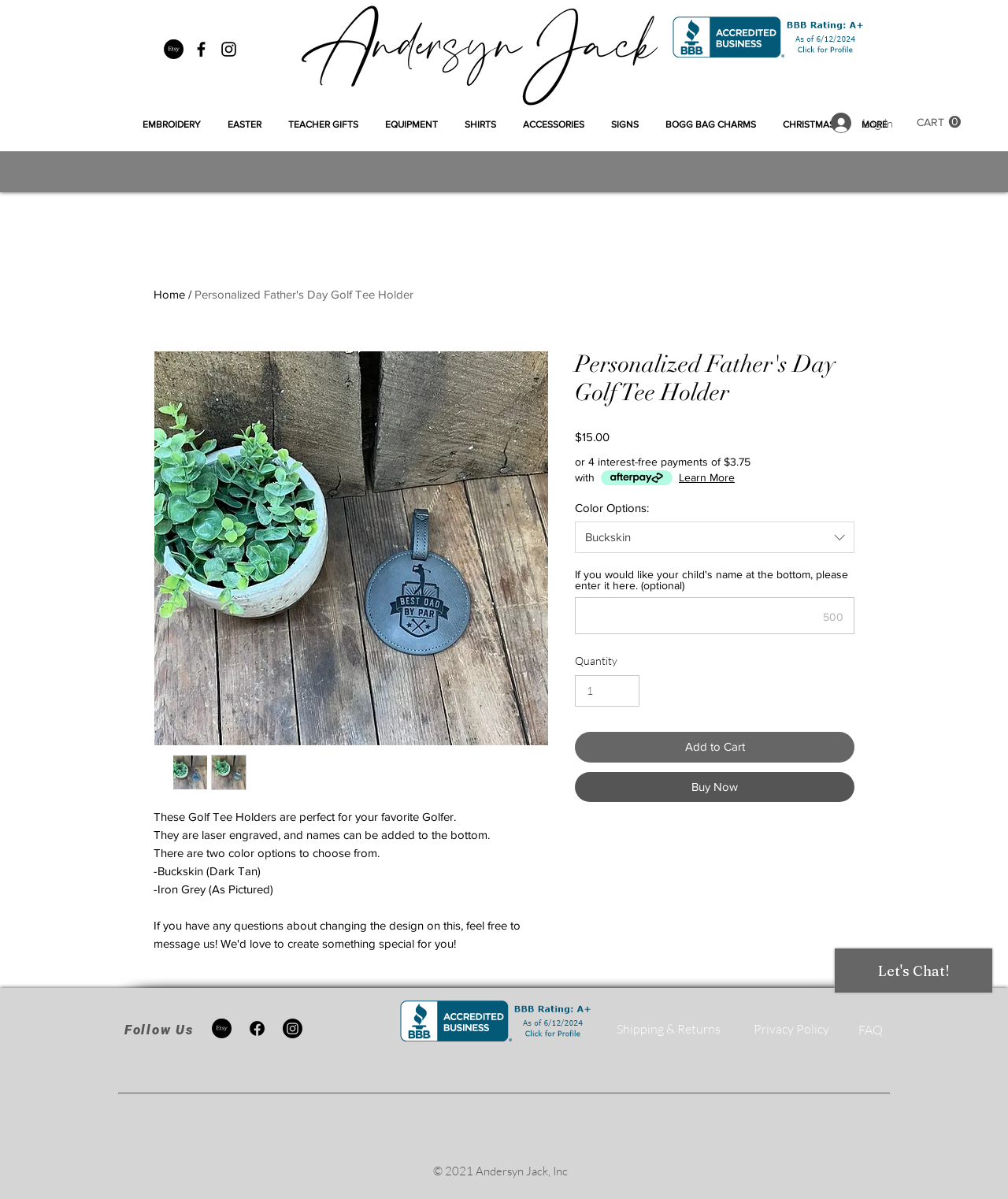What is the logo above the navigation menu?
From the image, respond using a single word or phrase.

Straight Logo-01.png